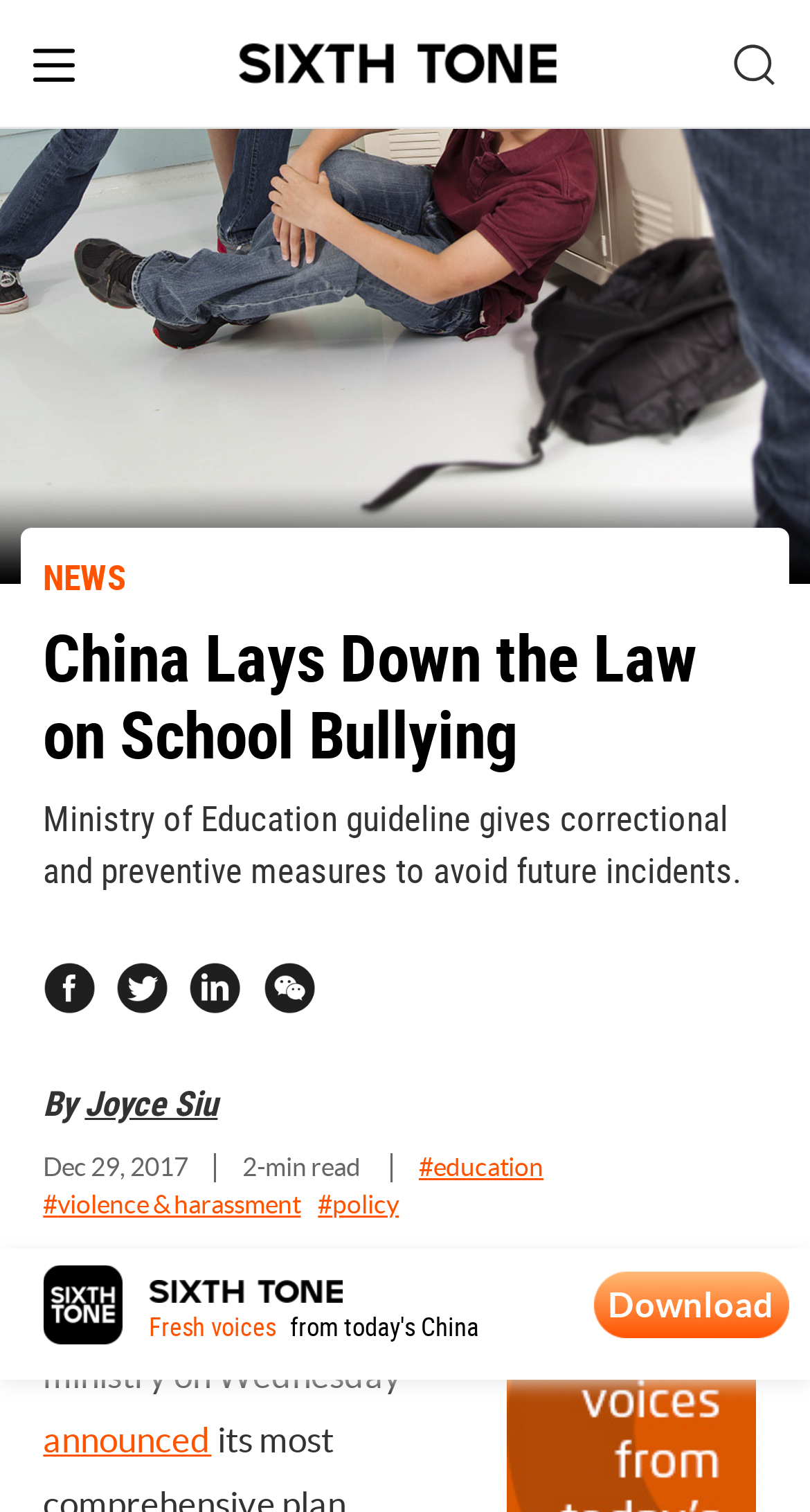How many images are on the webpage?
Provide a detailed answer to the question, using the image to inform your response.

I counted the images on the webpage, which are the logo image, the image in the figure section, the image in the top navigation bar, and the image at the bottom of the webpage. There are 4 images in total.